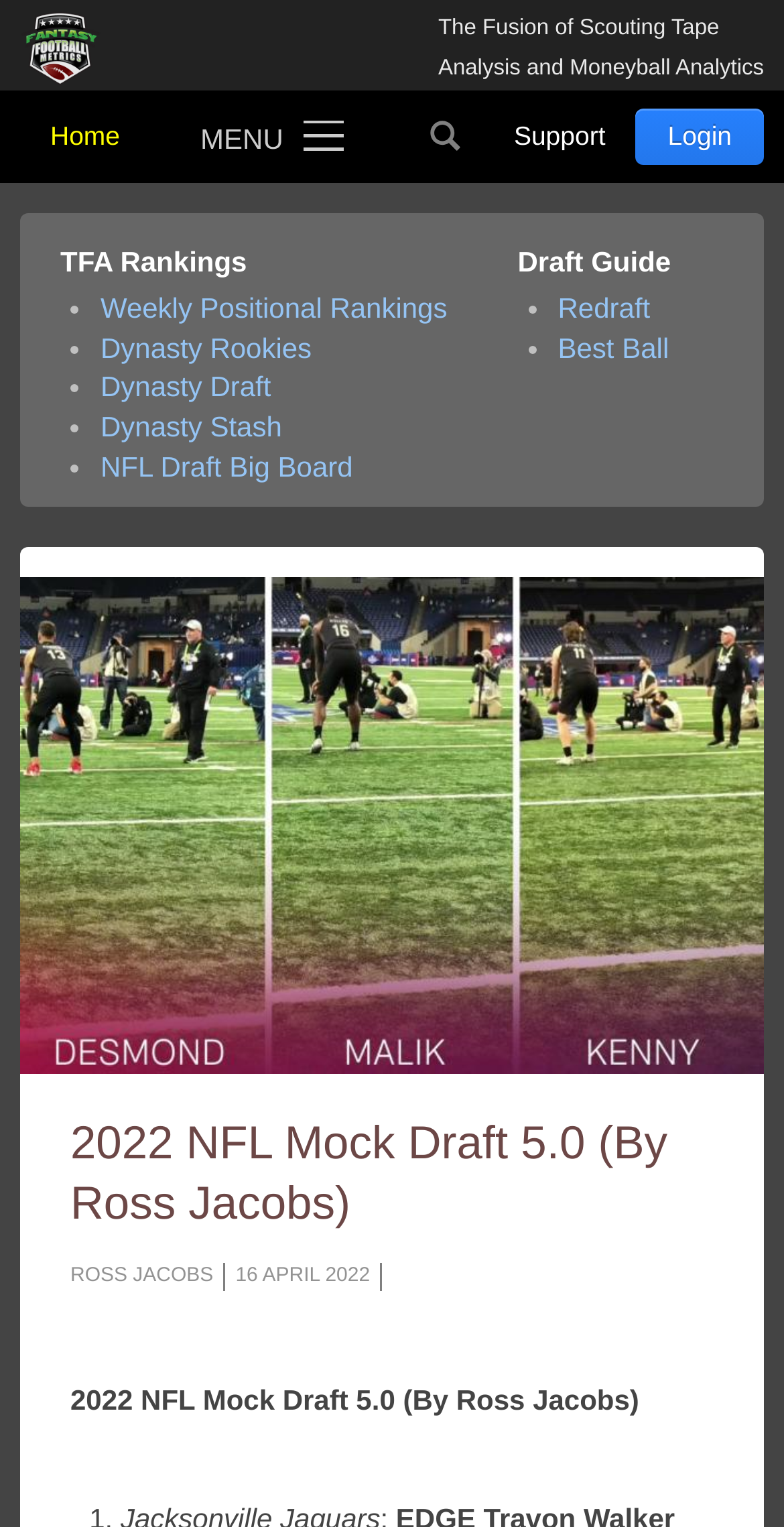What is the main topic of the webpage?
Based on the image content, provide your answer in one word or a short phrase.

NFL Mock Draft